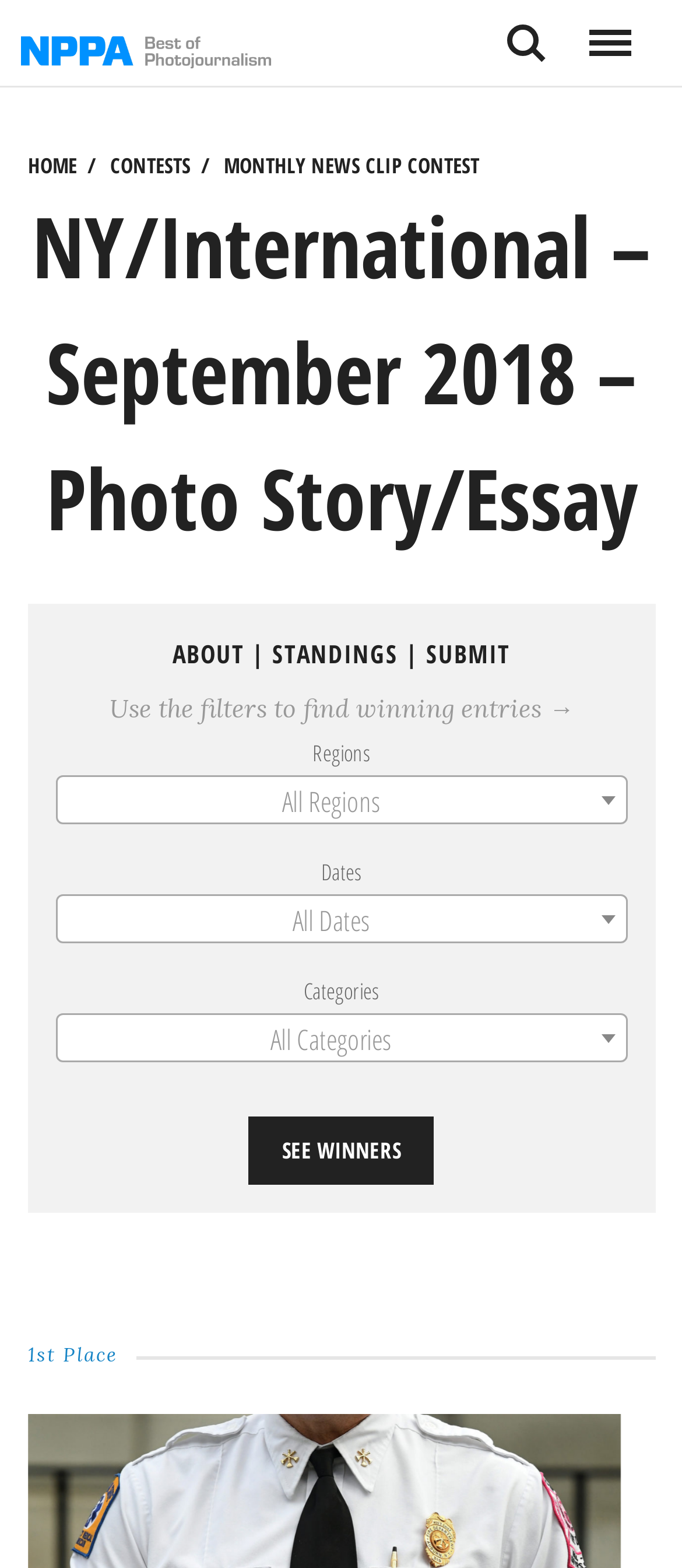Describe the webpage in detail, including text, images, and layout.

The webpage appears to be a contest submission page for the NPPA Contests, specifically for the NY/International – September 2018 – Photo Story/Essay category. 

At the top left corner, there is an NPPA logo, which is a clickable link. On the top right corner, there are two links: "Search" and "Menu". The "Menu" link expands to a dropdown menu with several links, including "HOME", "CONTESTS", and "MONTHLY NEWS CLIP CONTEST". 

Below the menu, there is a large heading that displays the title of the contest category. Underneath the title, there are three links: "ABOUT", "STANDINGS", and "SUBMIT". 

The main content area is divided into several sections. There is a section with a heading that says "Use the filters to find winning entries →". Below this heading, there are three dropdown filters labeled "Regions", "Dates", and "Categories", each with a default option of "All Regions", "All Dates", and "All Categories", respectively. 

Further down, there is a prominent button labeled "SEE WINNERS". Finally, at the bottom of the page, there is a heading that says "1st Place", which likely indicates the start of the contest winners' list.